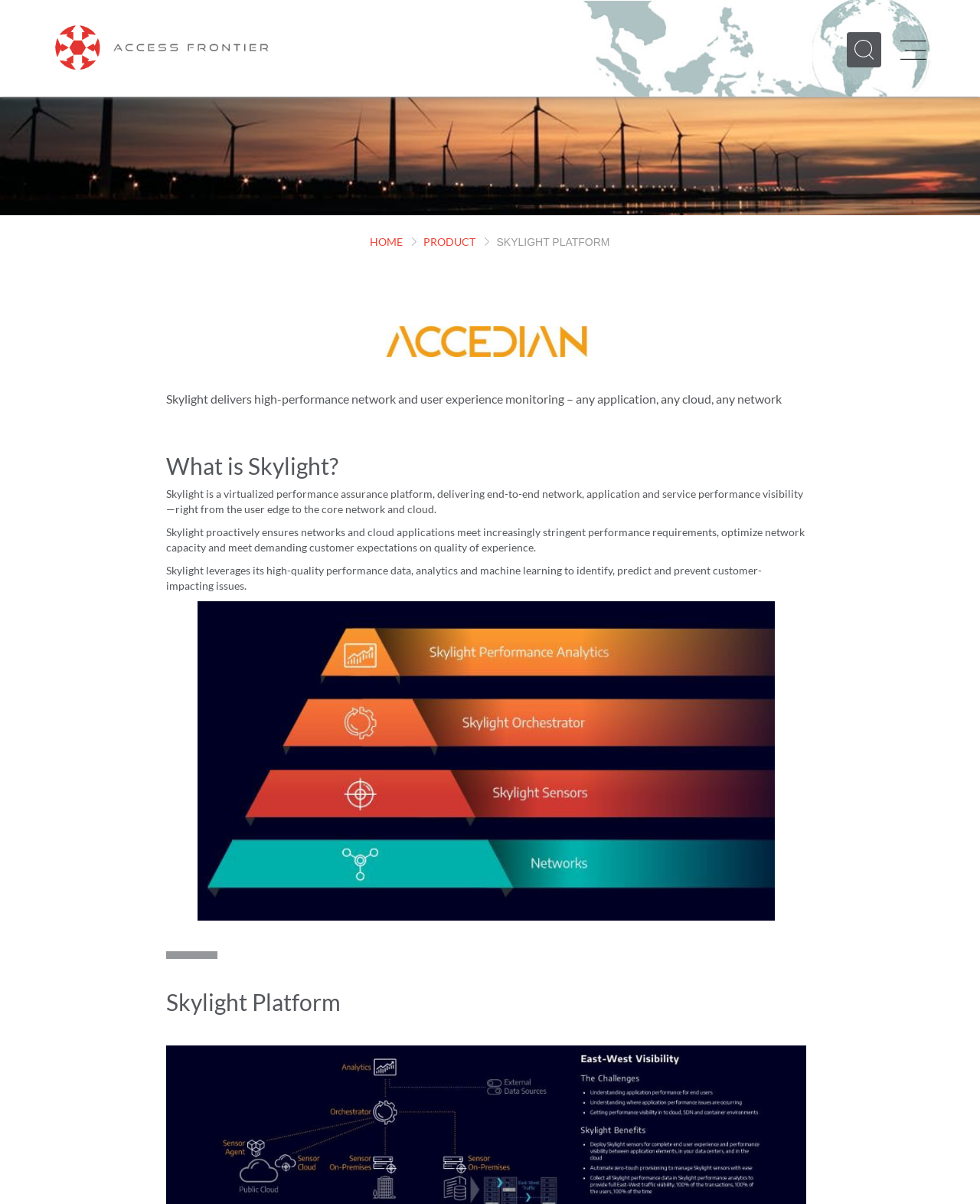Given the element description alt="SHOW MENU", predict the bounding box coordinates for the UI element in the webpage screenshot. The format should be (top-left x, top-left y, bottom-right x, bottom-right y), and the values should be between 0 and 1.

[0.919, 0.033, 0.945, 0.049]